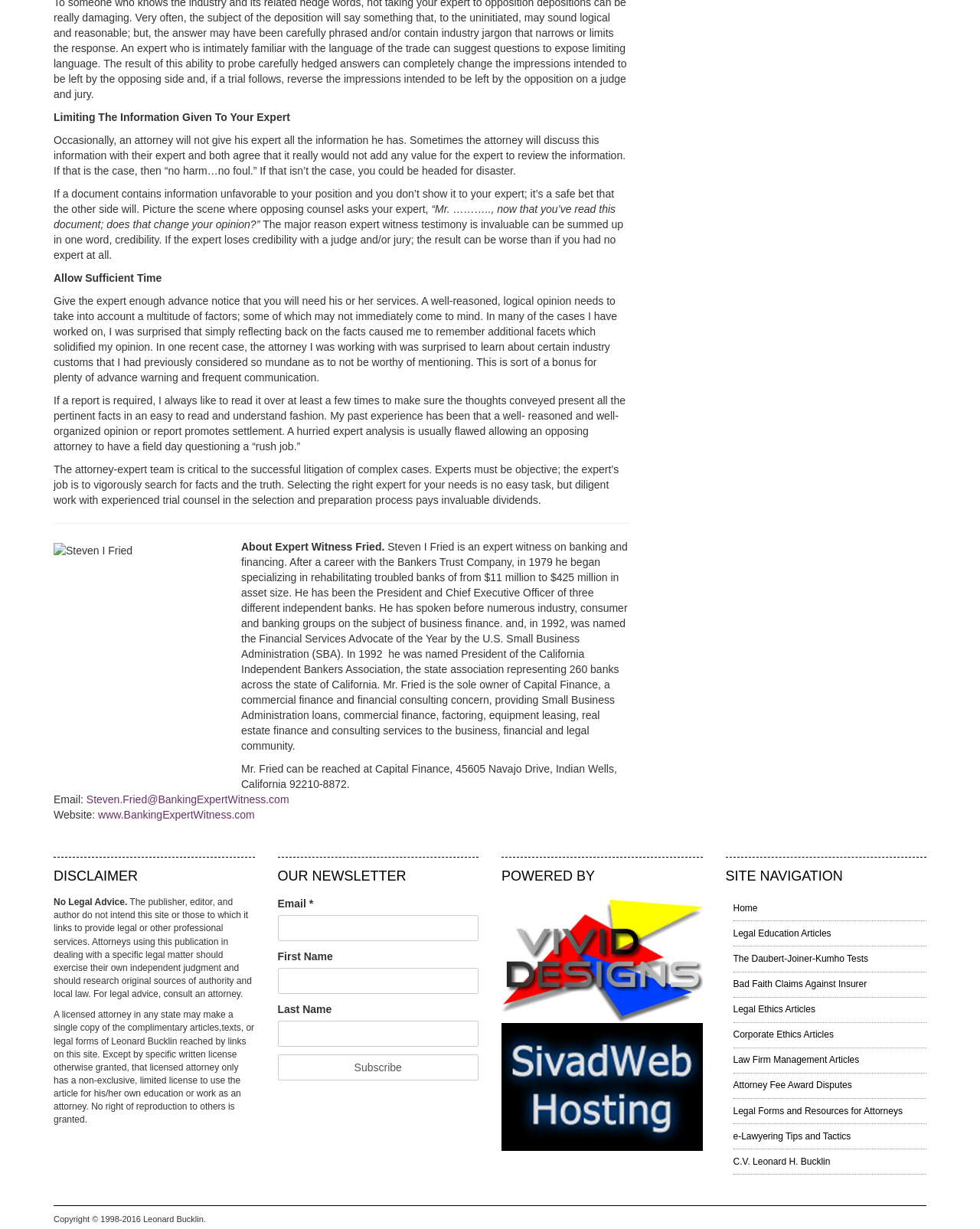Could you provide the bounding box coordinates for the portion of the screen to click to complete this instruction: "Contact Steven I Fried via email"?

[0.088, 0.646, 0.295, 0.656]